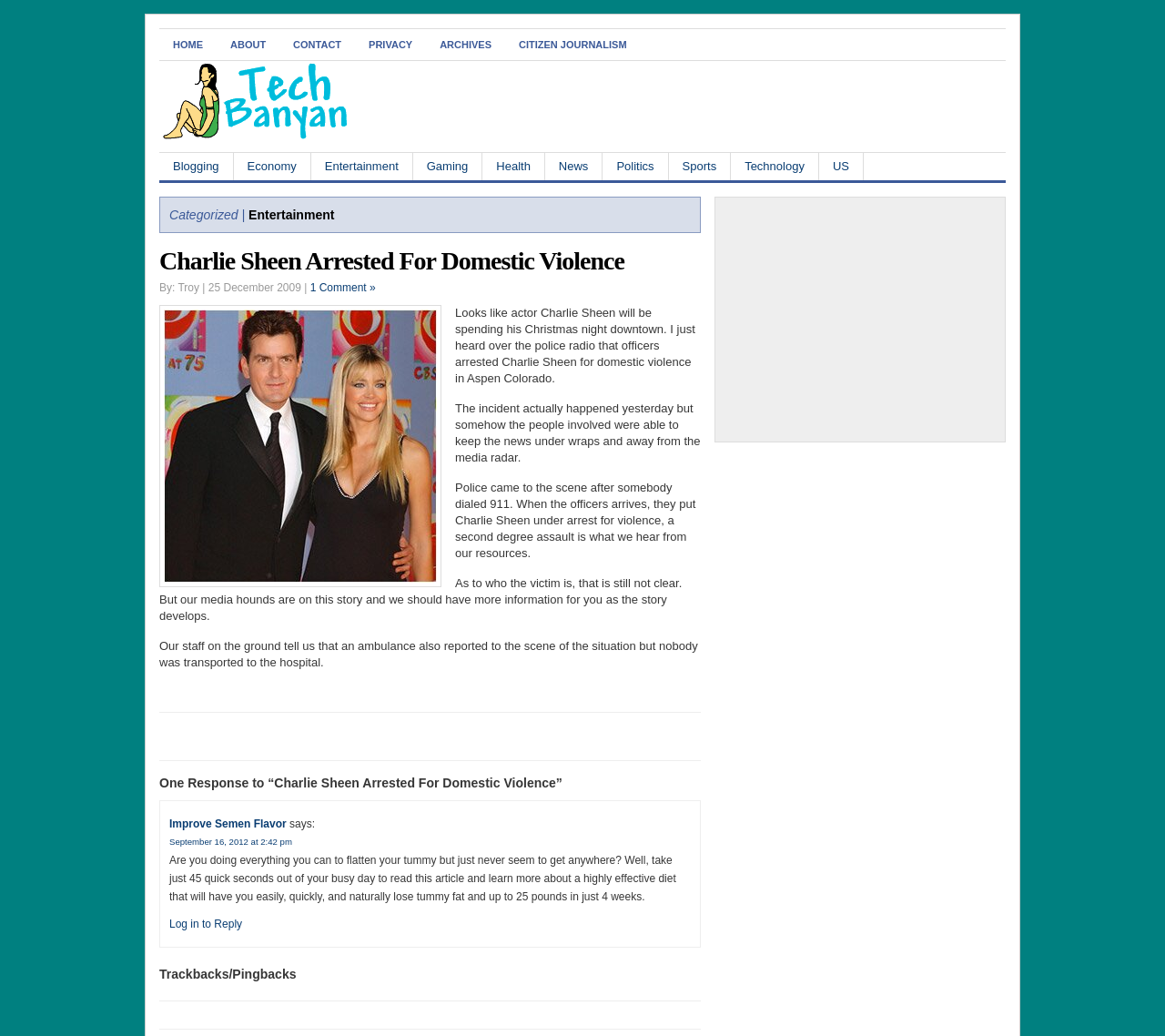Pinpoint the bounding box coordinates of the clickable element to carry out the following instruction: "Click on the Entertainment category."

[0.267, 0.148, 0.354, 0.174]